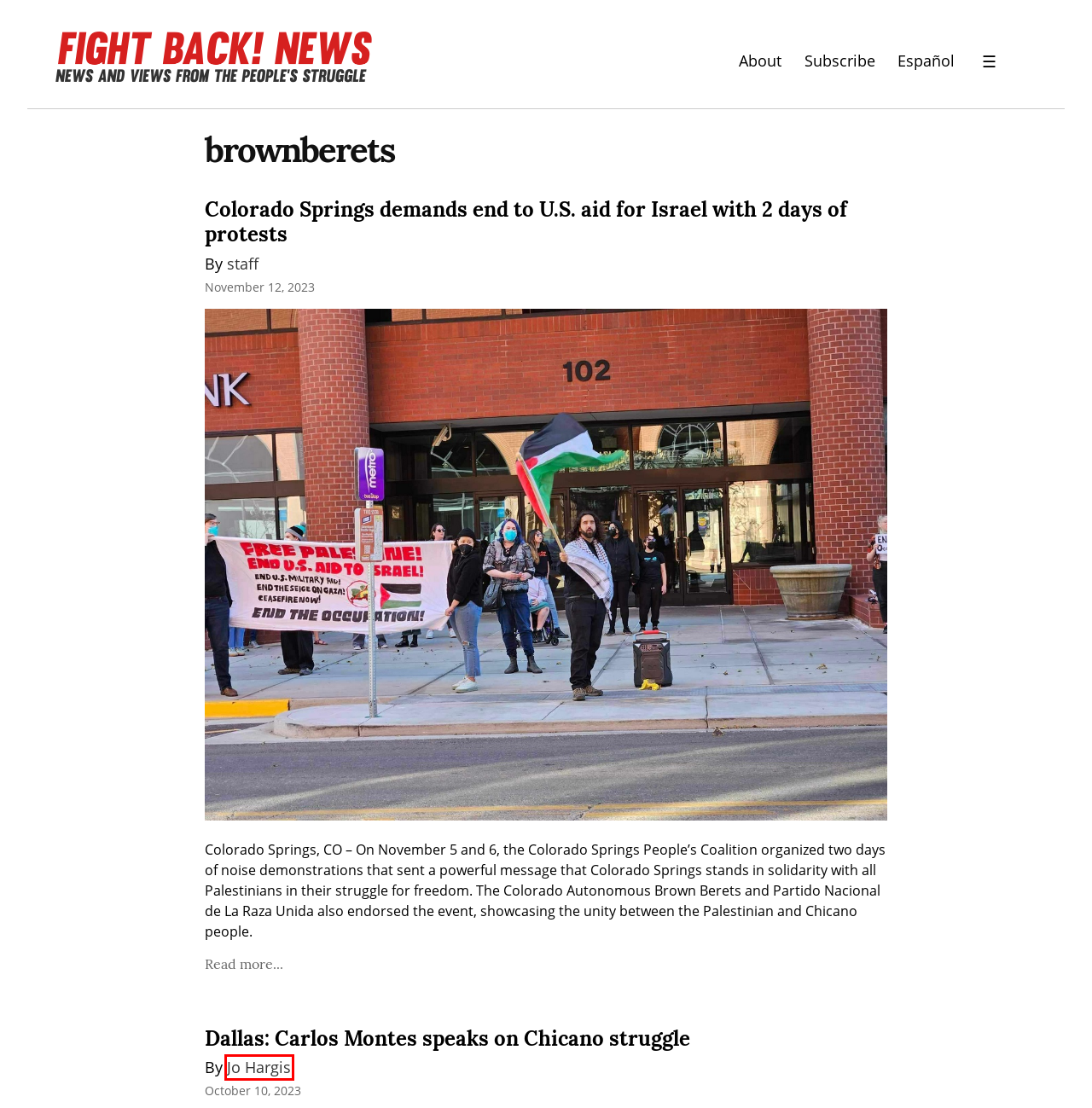View the screenshot of the webpage containing a red bounding box around a UI element. Select the most fitting webpage description for the new page shown after the element in the red bounding box is clicked. Here are the candidates:
A. staff — Fight Back! News
B. Jennifer Lin — Fight Back! News
C. Jo Hargis — Fight Back! News
D. Colorado Springs demands end to U.S. aid for Israel with 2 days of protests — Fight Back! News
E. carlos montes — Fight Back! News
F. Subscribe — Fight Back! News
G. About — Fight Back! News
H. Dallas: Carlos Montes speaks on Chicano struggle — Fight Back! News

C